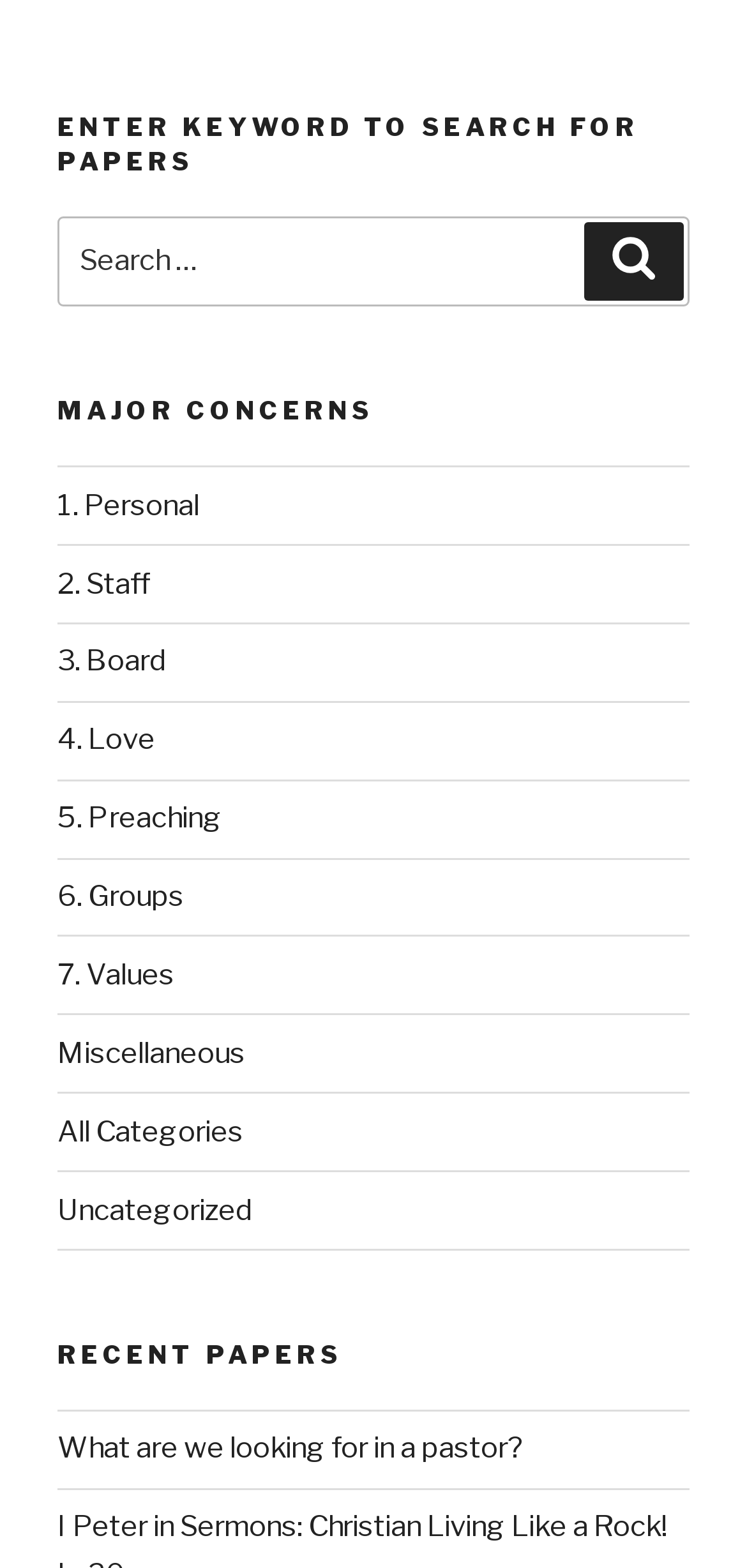Can you specify the bounding box coordinates for the region that should be clicked to fulfill this instruction: "Click on Personal".

[0.077, 0.311, 0.267, 0.333]